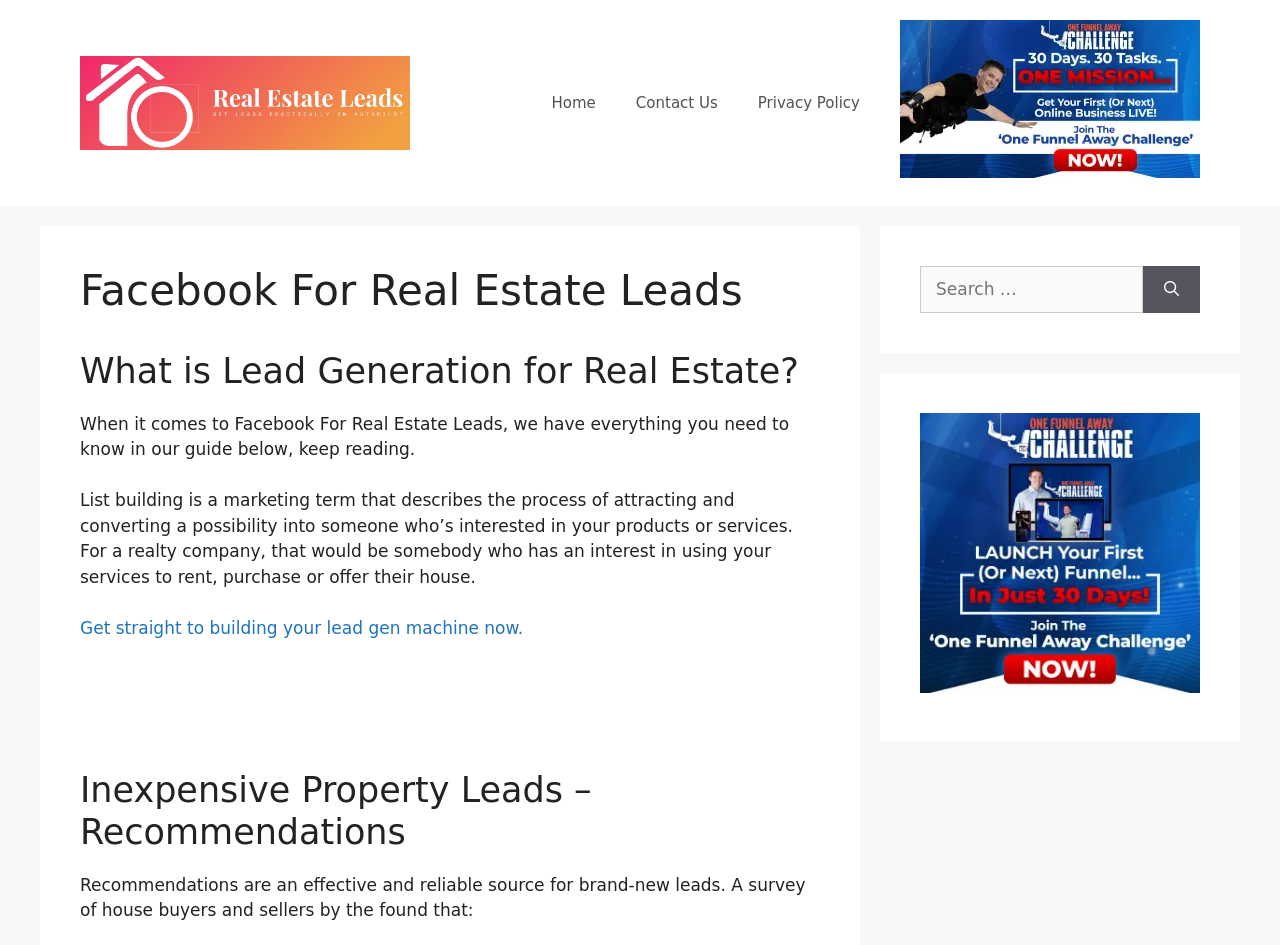What is recommended for inexpensive property leads?
Please provide a comprehensive and detailed answer to the question.

Based on the webpage content, it appears that recommendations are an effective and reliable source for new leads, as stated in the section 'Inexpensive Property Leads – Recommendations'.